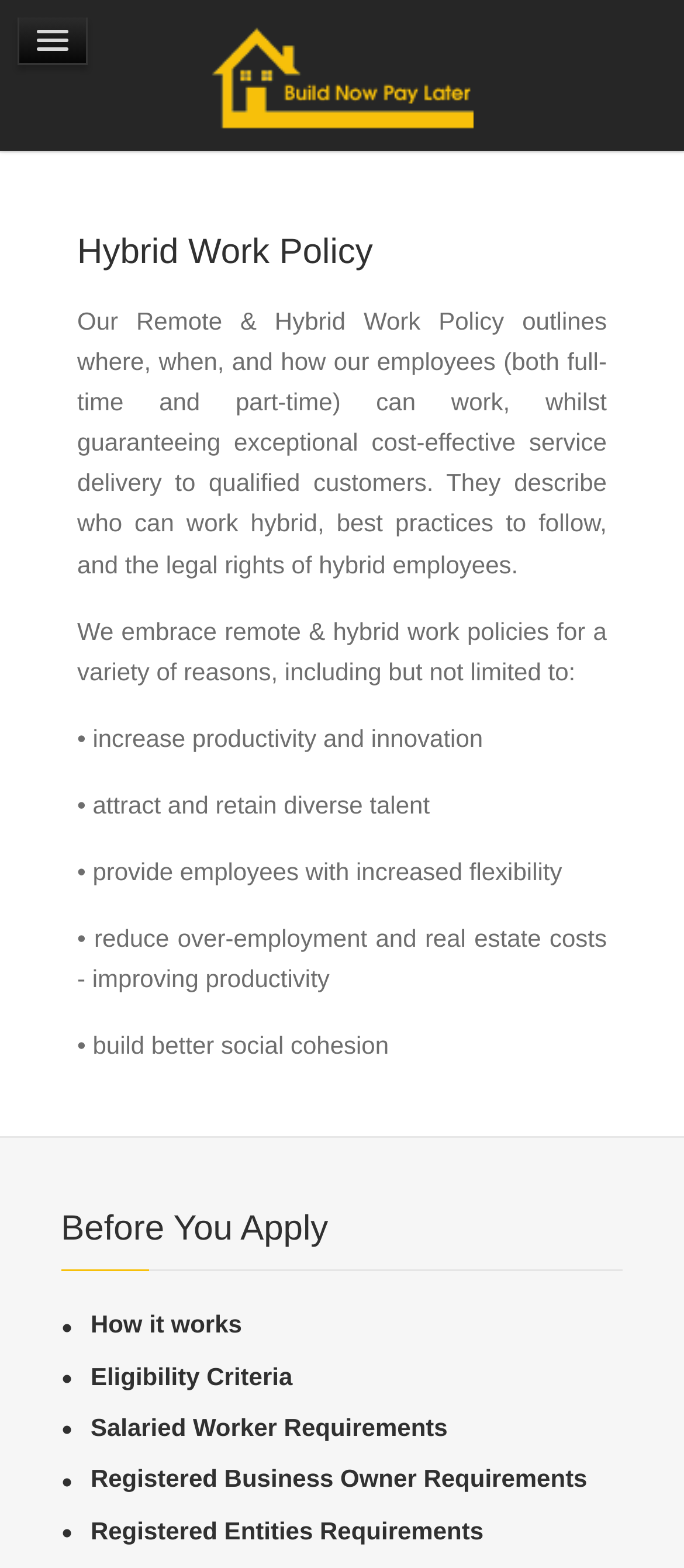Give the bounding box coordinates for this UI element: "Eligibility Criteria". The coordinates should be four float numbers between 0 and 1, arranged as [left, top, right, bottom].

[0.089, 0.866, 0.911, 0.89]